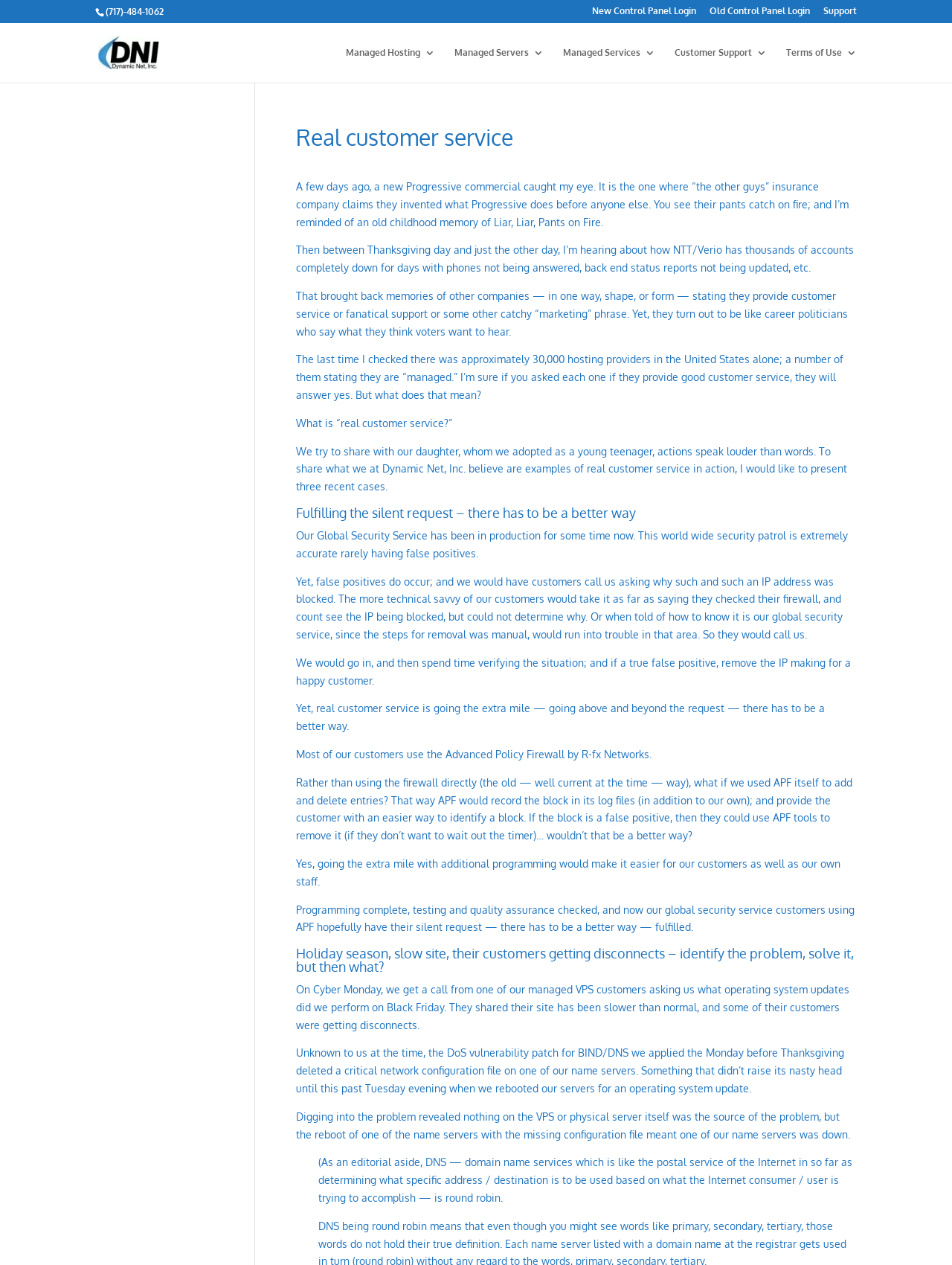What is the phone number on the webpage?
Give a detailed response to the question by analyzing the screenshot.

I found the phone number by looking at the StaticText element with the OCR text '(717)-484-1062' at coordinates [0.111, 0.005, 0.172, 0.014].